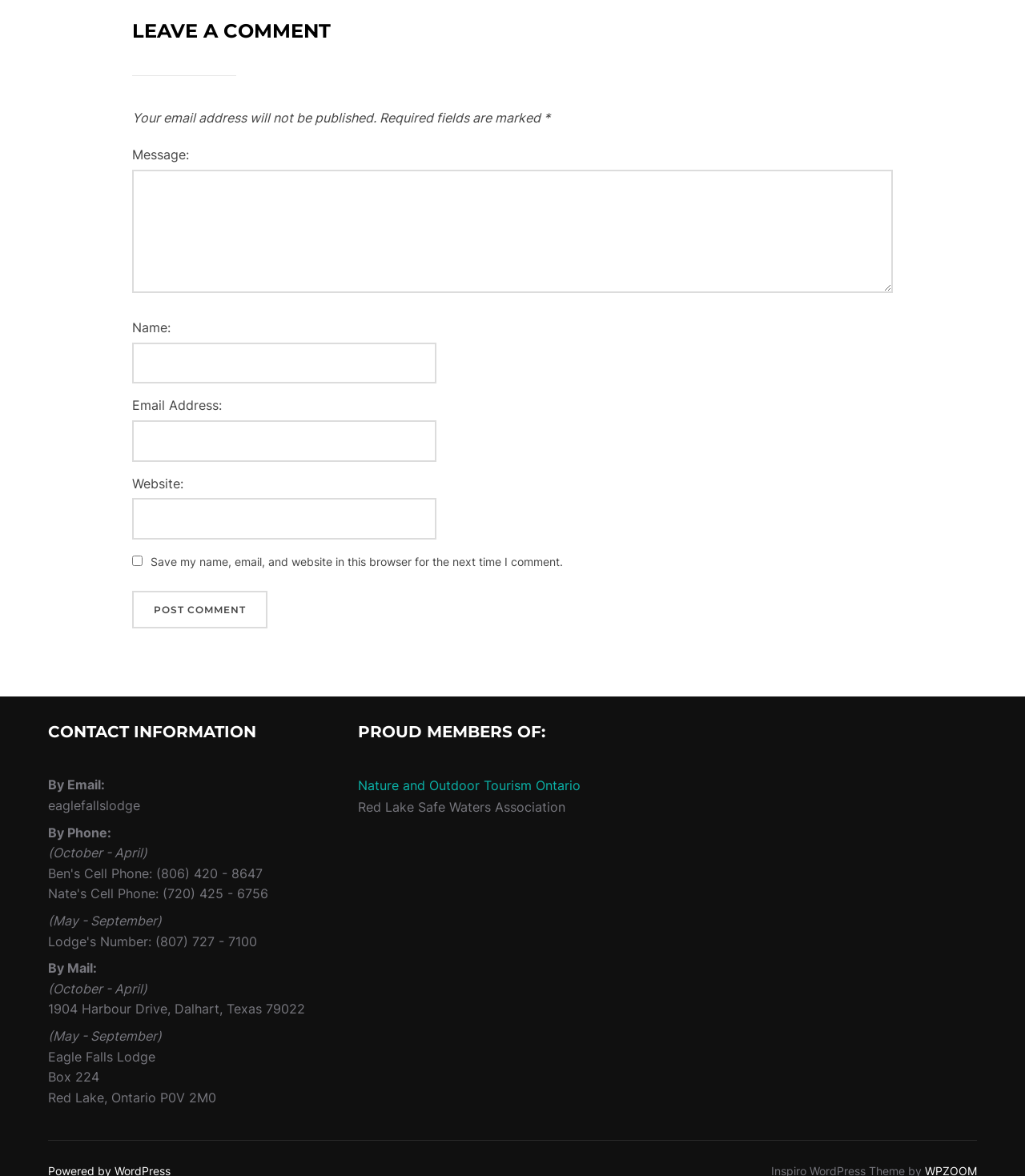How can I contact Eagle Falls Lodge by email?
Answer the question with a single word or phrase derived from the image.

eaglefallslodge